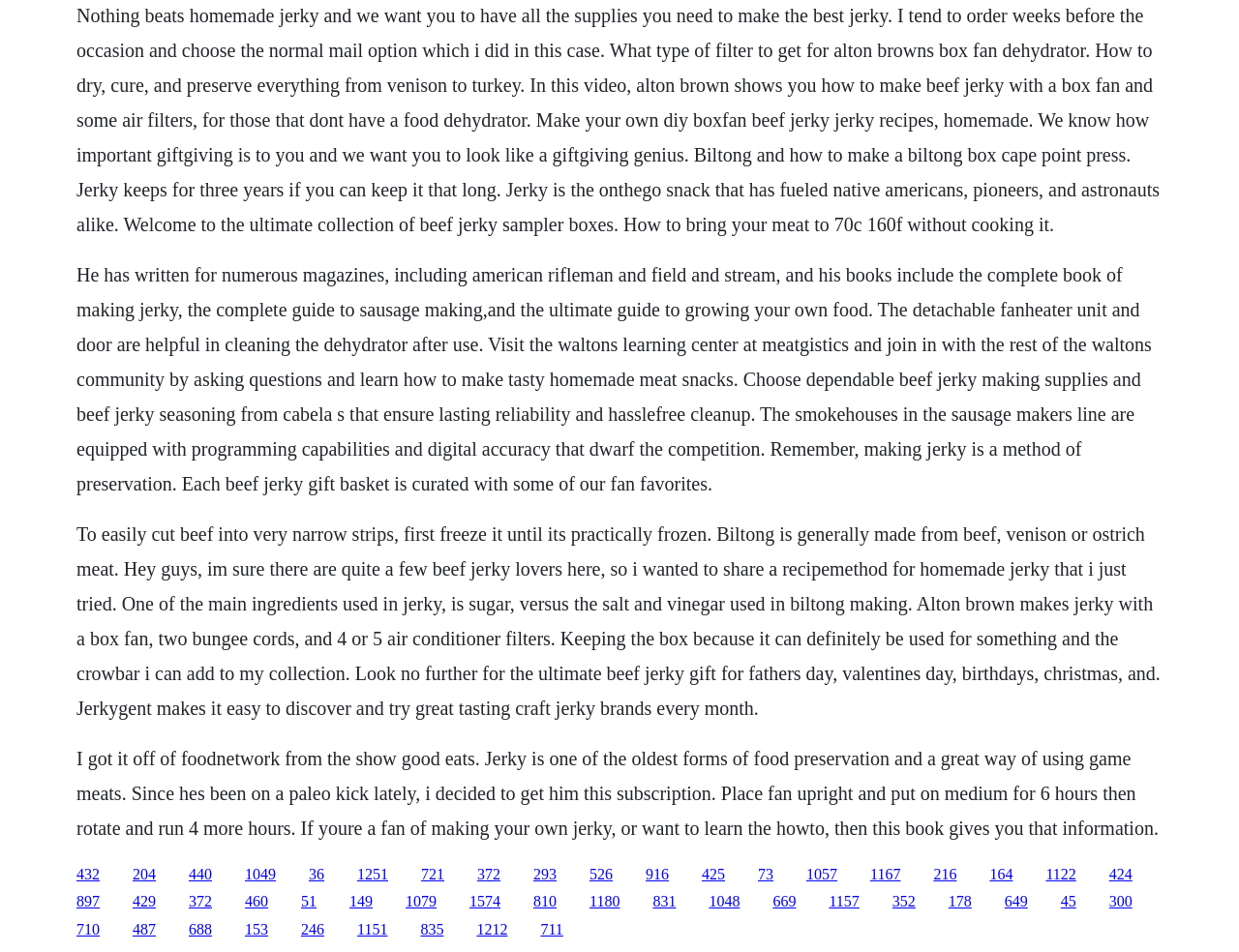Bounding box coordinates are specified in the format (top-left x, top-left y, bottom-right x, bottom-right y). All values are floating point numbers bounded between 0 and 1. Please provide the bounding box coordinate of the region this sentence describes: 1049

[0.198, 0.909, 0.223, 0.926]